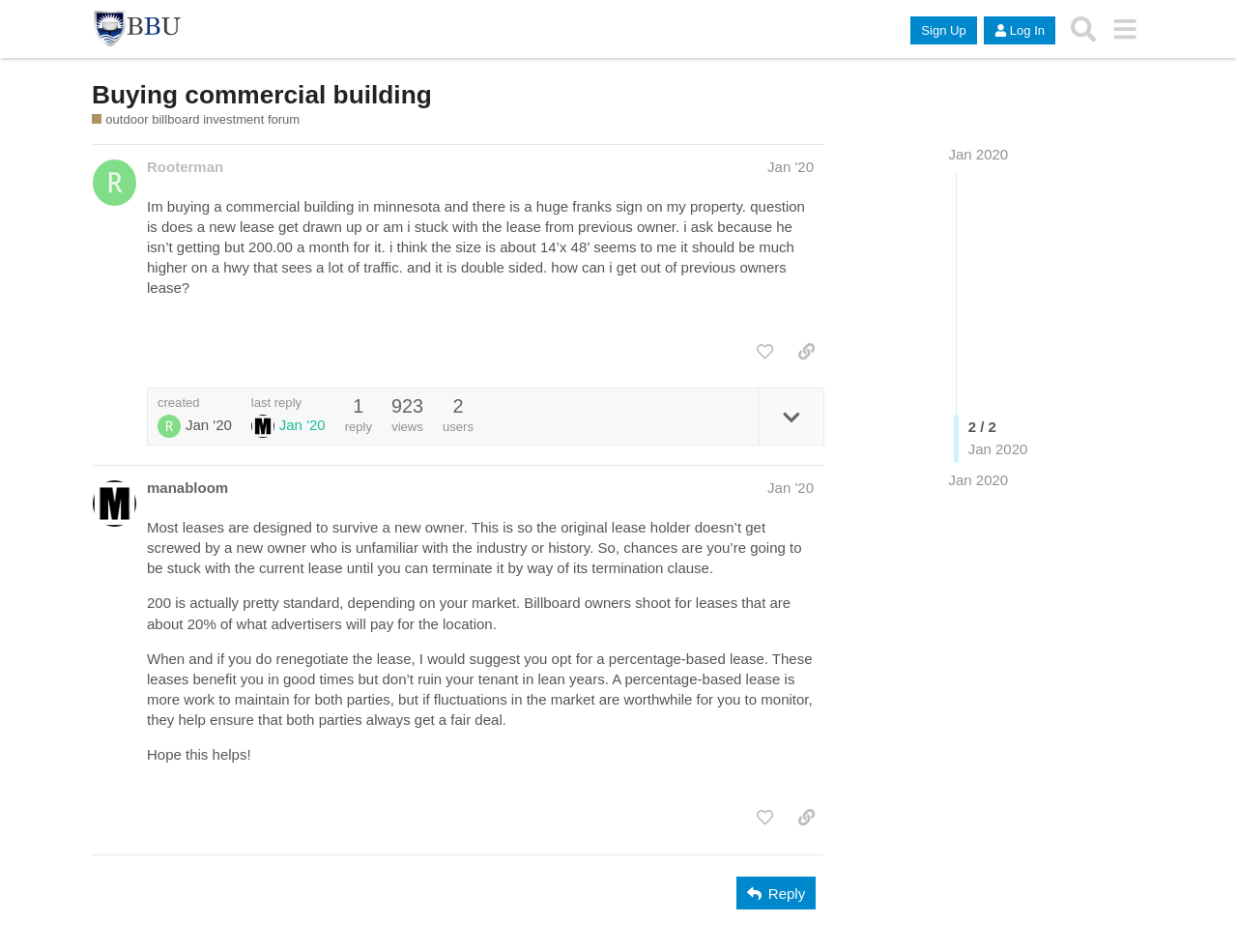Determine the bounding box coordinates for the UI element described. Format the coordinates as (top-left x, top-left y, bottom-right x, bottom-right y) and ensure all values are between 0 and 1. Element description: outdoor billboard investment forum

[0.074, 0.116, 0.242, 0.136]